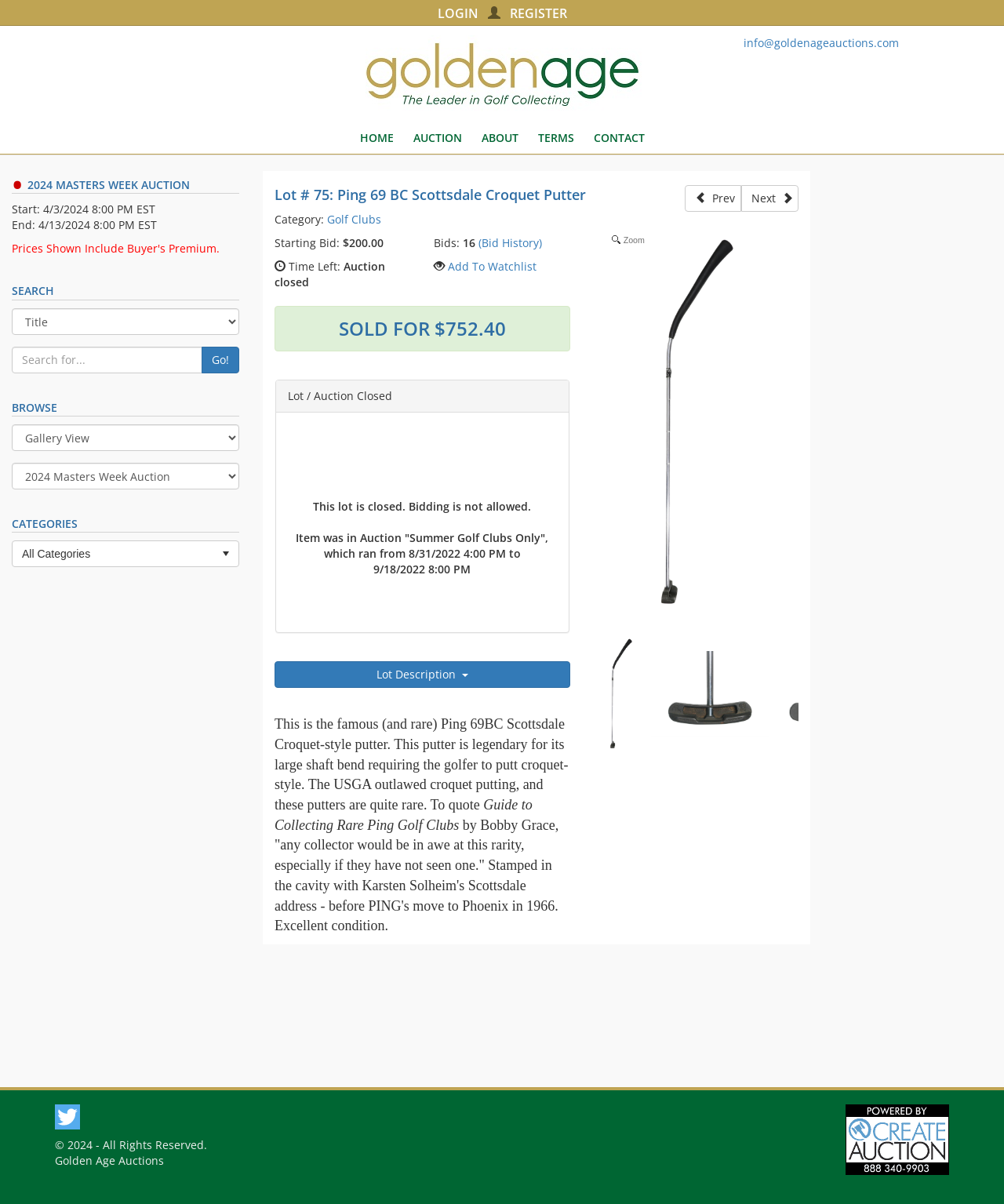Indicate the bounding box coordinates of the element that needs to be clicked to satisfy the following instruction: "zoom in the image". The coordinates should be four float numbers between 0 and 1, i.e., [left, top, right, bottom].

[0.604, 0.189, 0.783, 0.515]